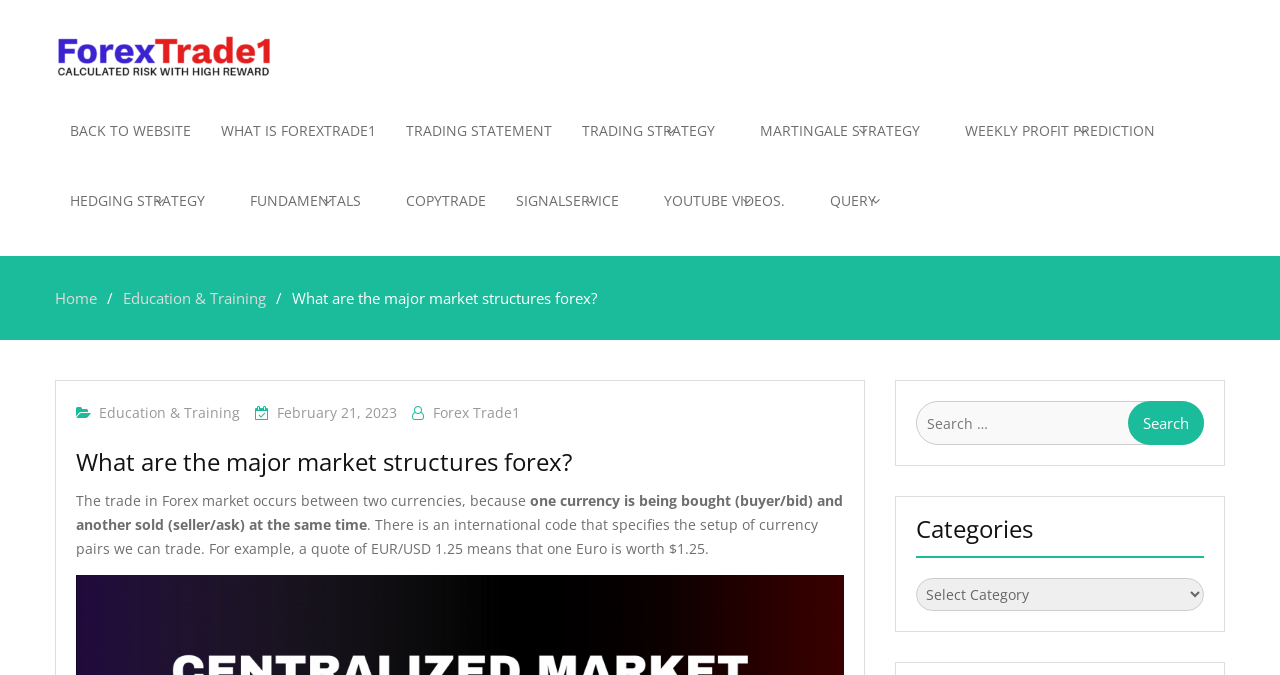Please determine the primary heading and provide its text.

What are the major market structures forex?